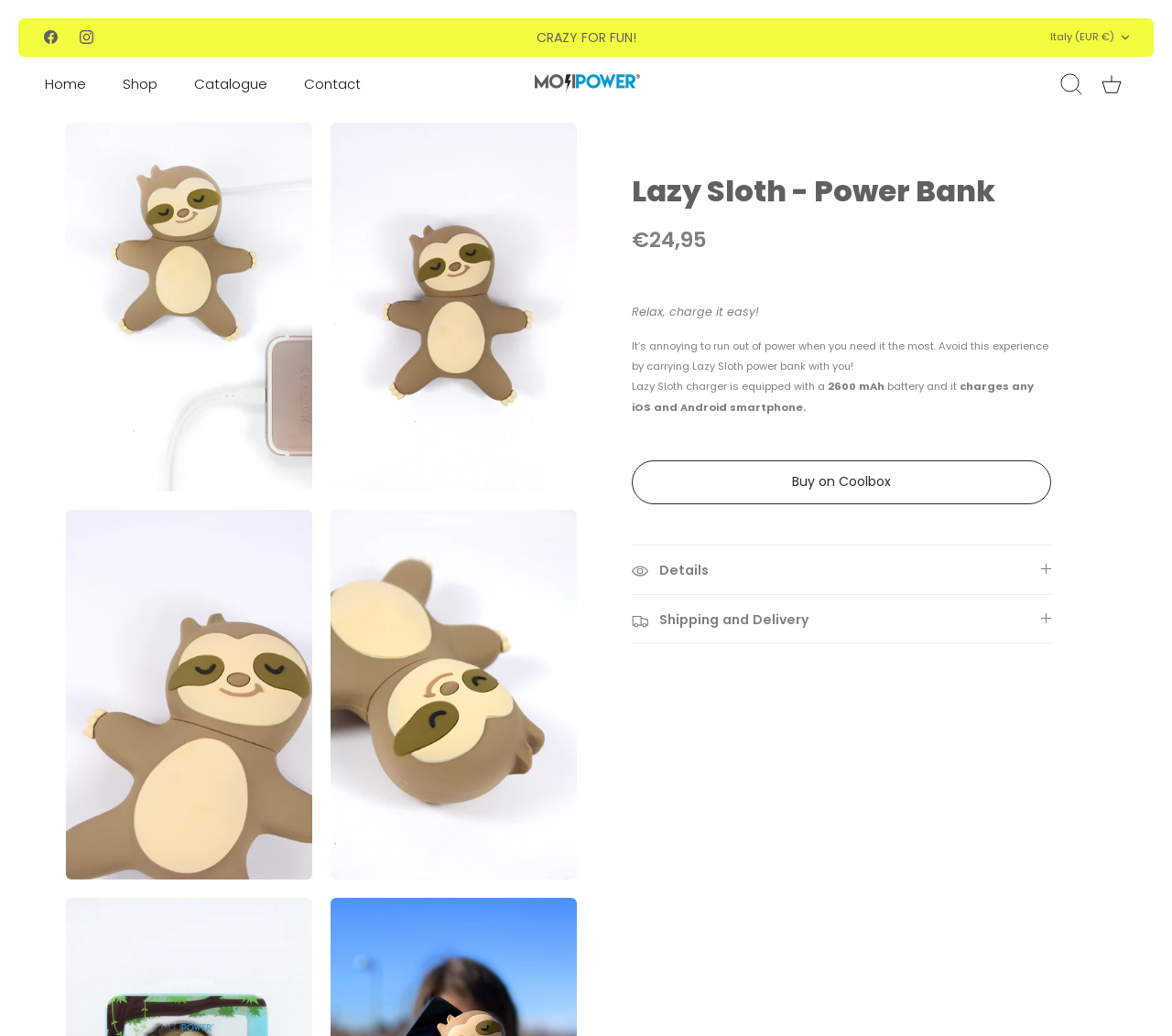Using the description: "Shop", determine the UI element's bounding box coordinates. Ensure the coordinates are in the format of four float numbers between 0 and 1, i.e., [left, top, right, bottom].

[0.09, 0.066, 0.148, 0.096]